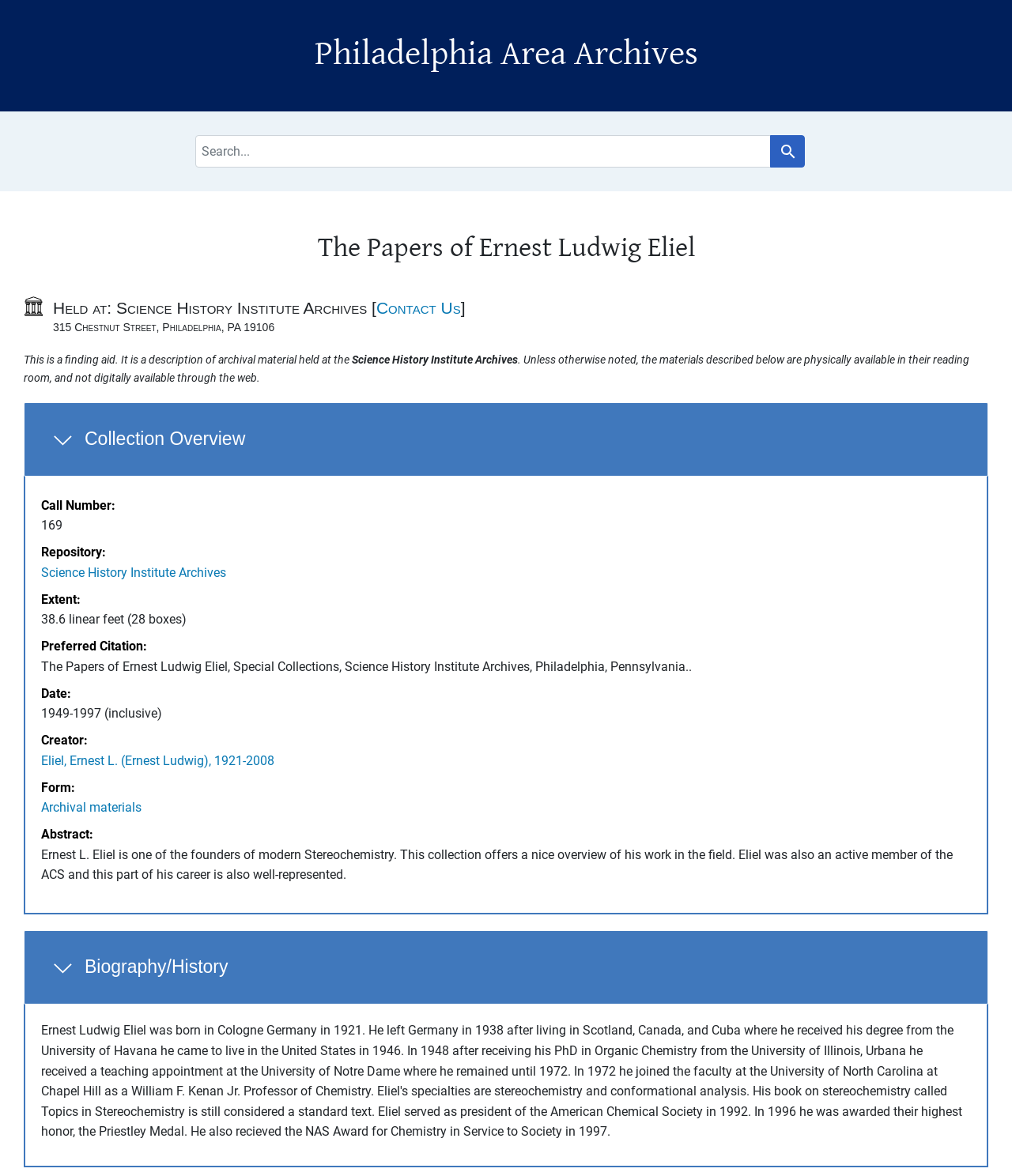Identify the bounding box coordinates of the element to click to follow this instruction: 'Contact Us'. Ensure the coordinates are four float values between 0 and 1, provided as [left, top, right, bottom].

[0.372, 0.254, 0.455, 0.27]